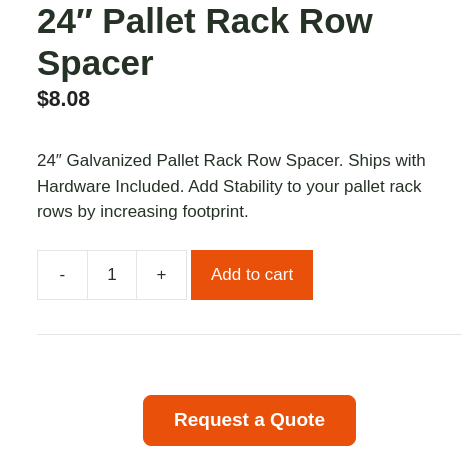Elaborate on the image with a comprehensive description.

This image showcases the product details for a 24″ Pallet Rack Row Spacer, priced at $8.08. The spacer is constructed from galvanized material, ensuring durability and resistance against corrosion. It is designed to enhance the stability of pallet rack rows by increasing their footprint. The image features a clear "Add to Cart" button, alongside options to adjust the quantity with "+" and "-" buttons. A prominent "Request a Quote" button is also displayed, providing an opportunity for potential customers to inquire further about the product. The informative description highlights that the spacer ships with included hardware, making it a practical choice for enhancing racking systems.